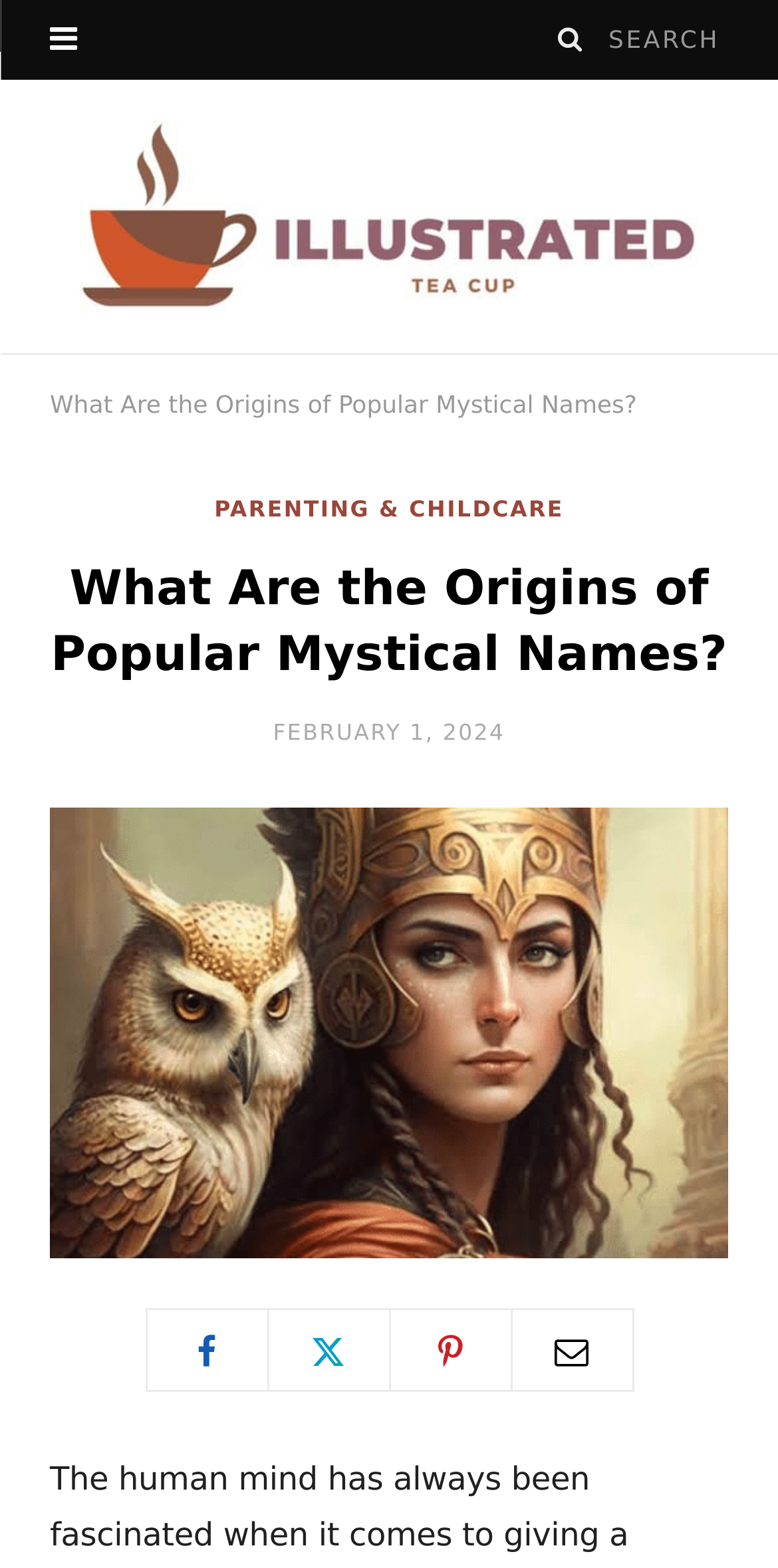Identify the bounding box coordinates of the clickable region to carry out the given instruction: "Explore popular mystical names".

[0.064, 0.515, 0.936, 0.803]